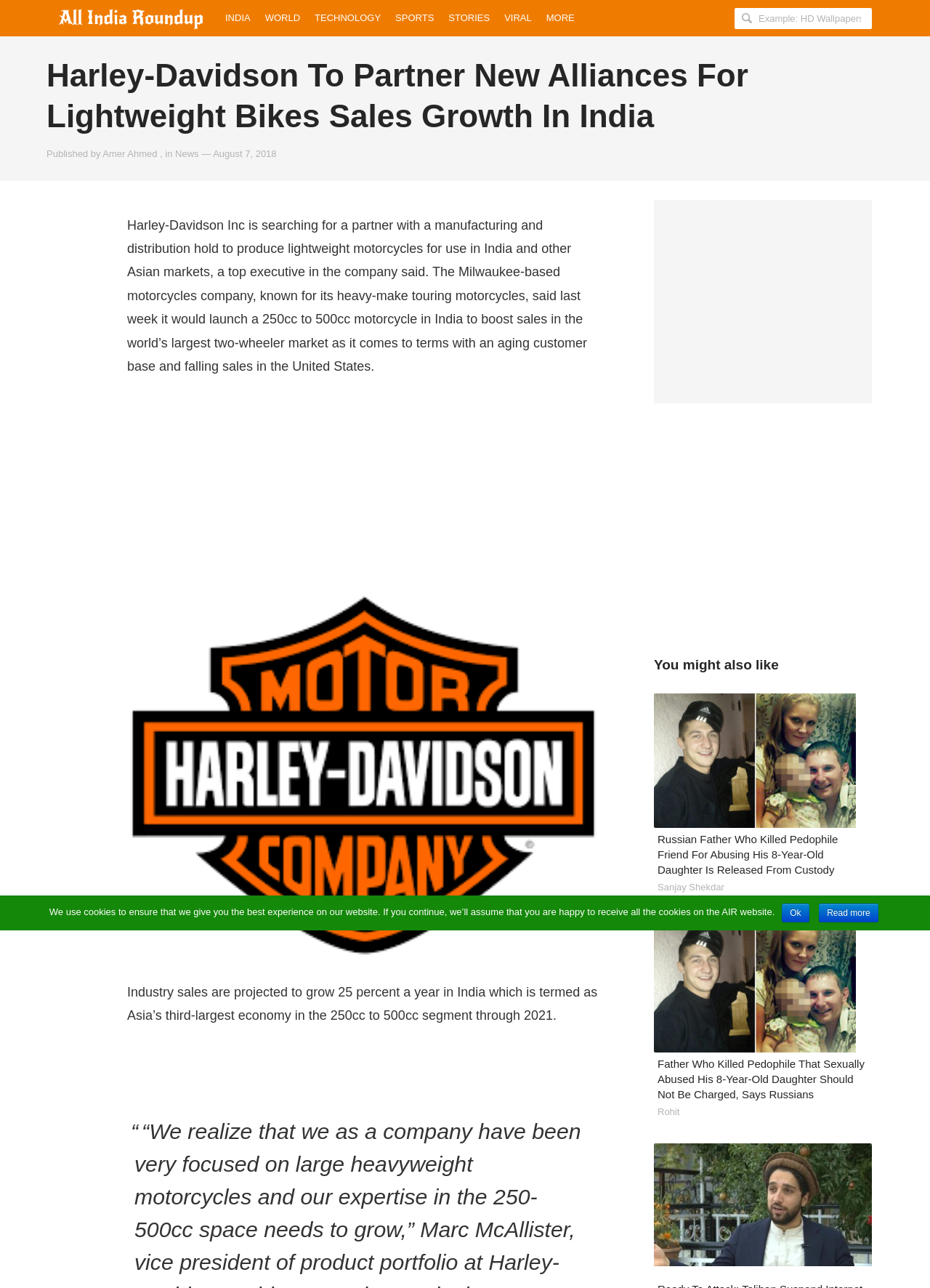Please specify the bounding box coordinates for the clickable region that will help you carry out the instruction: "Search AllIndiaRoundup for:".

[0.79, 0.006, 0.938, 0.022]